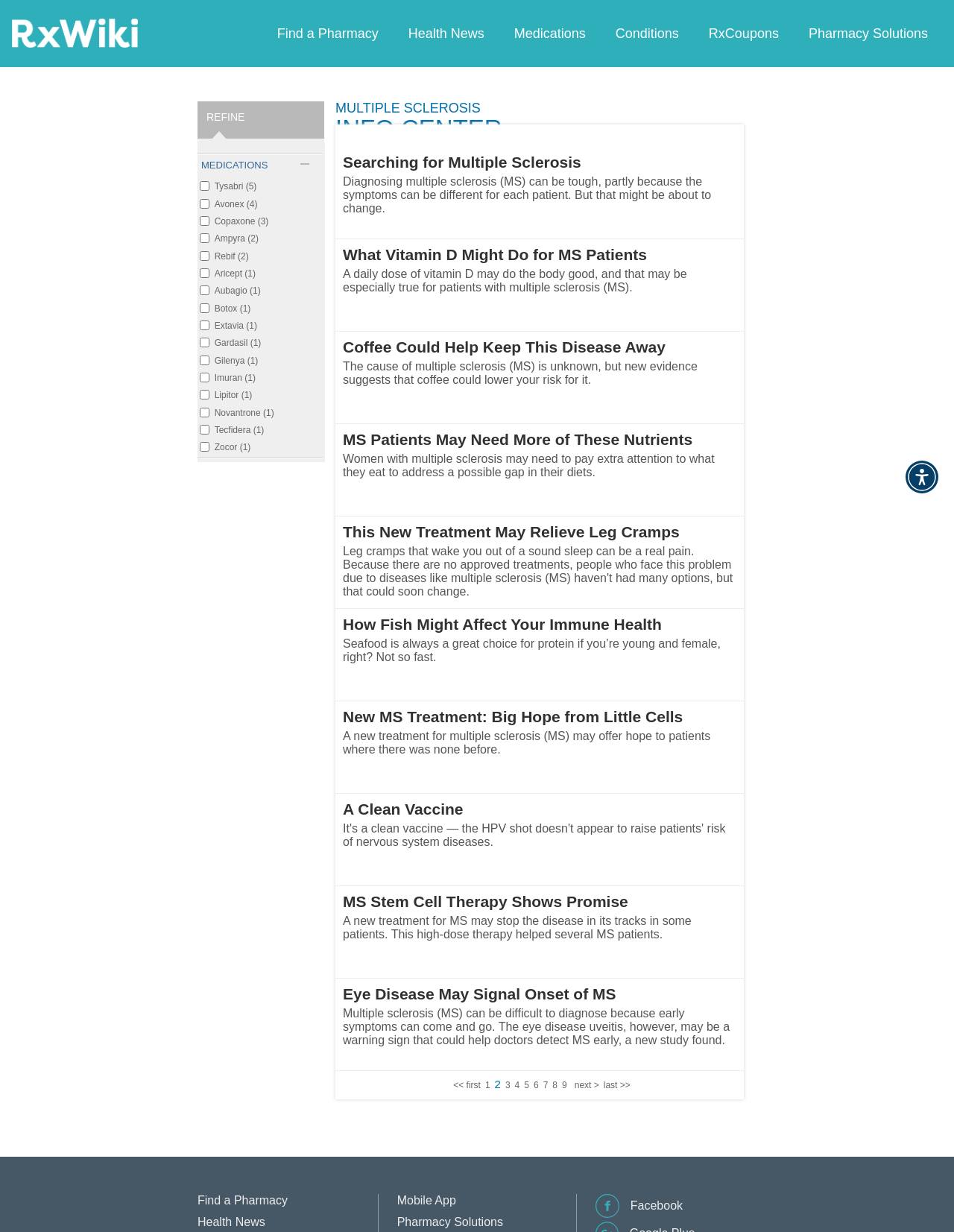Provide a thorough description of this webpage.

This webpage is a news story article listing related to Multiple Sclerosis. At the top, there is a header section with a logo and several links, including "RxWiki - Home", "Find a Pharmacy", "Health News", "Medications", "Conditions", "RxCoupons", and "Pharmacy Solutions". 

Below the header, there is a prominent heading "MULTIPLE SCLEROSIS INFO CENTER". Underneath this heading, there are nine news article links, each with a brief summary of the article. The articles discuss various topics related to Multiple Sclerosis, such as diagnosing the disease, the effects of vitamin D, coffee consumption, and new treatments.

To the left of the news article links, there is a "REFINE" section with several checkboxes and links to filter the articles by specific medications, such as Tysabri, Avonex, and Copaxone.

At the bottom of the page, there are links to navigate through the pages of articles, including "first", "1", "2", "3", and so on, as well as "next" and "last" links.

Additionally, there are some links and an image at the very bottom of the page, including "Find a Pharmacy", "Health News", "Mobile App", "Pharmacy Solutions", and a "Home" link with a Facebook icon.